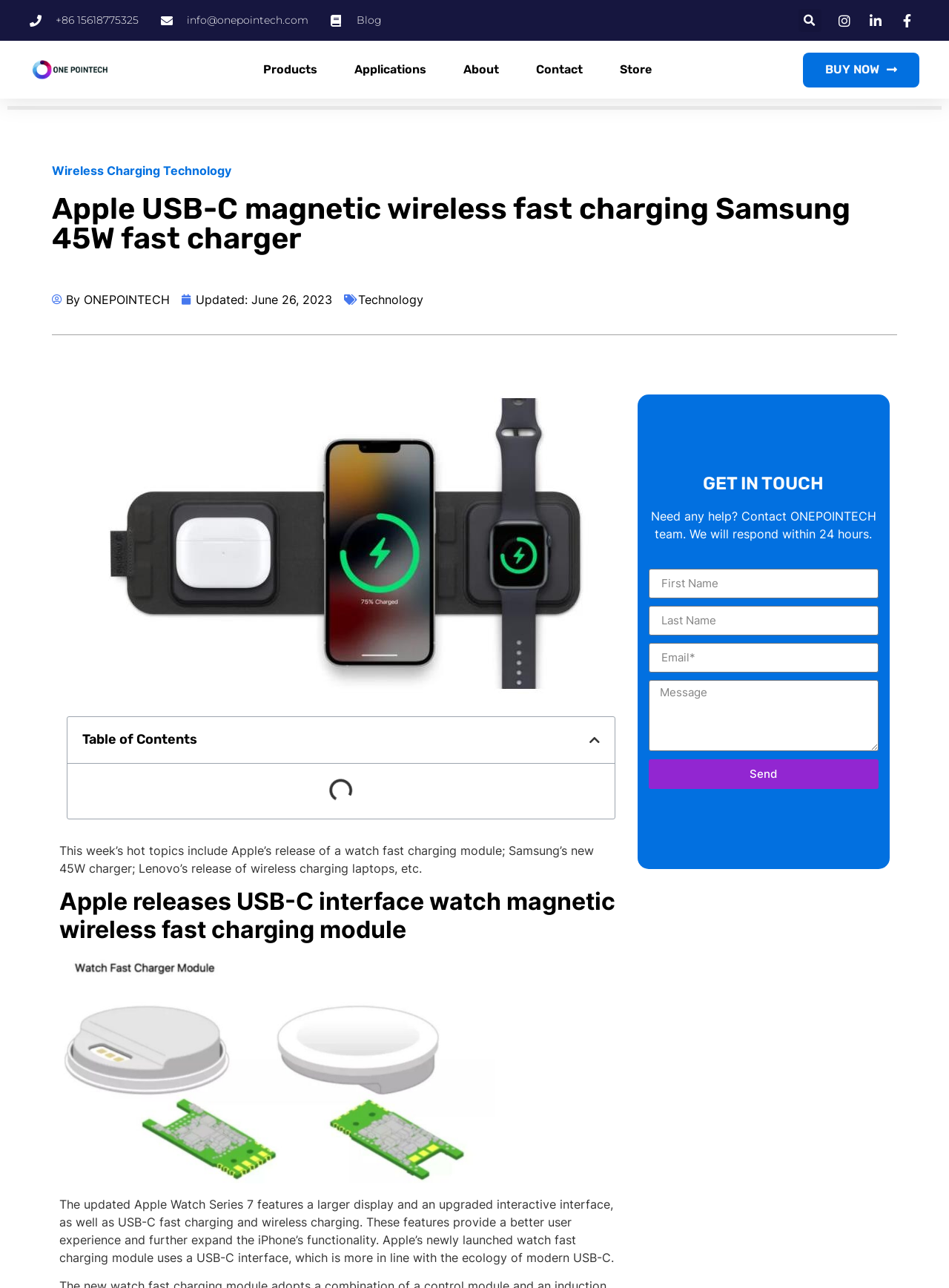Provide the bounding box coordinates of the HTML element this sentence describes: "By ONEPOINTECH". The bounding box coordinates consist of four float numbers between 0 and 1, i.e., [left, top, right, bottom].

[0.055, 0.226, 0.179, 0.239]